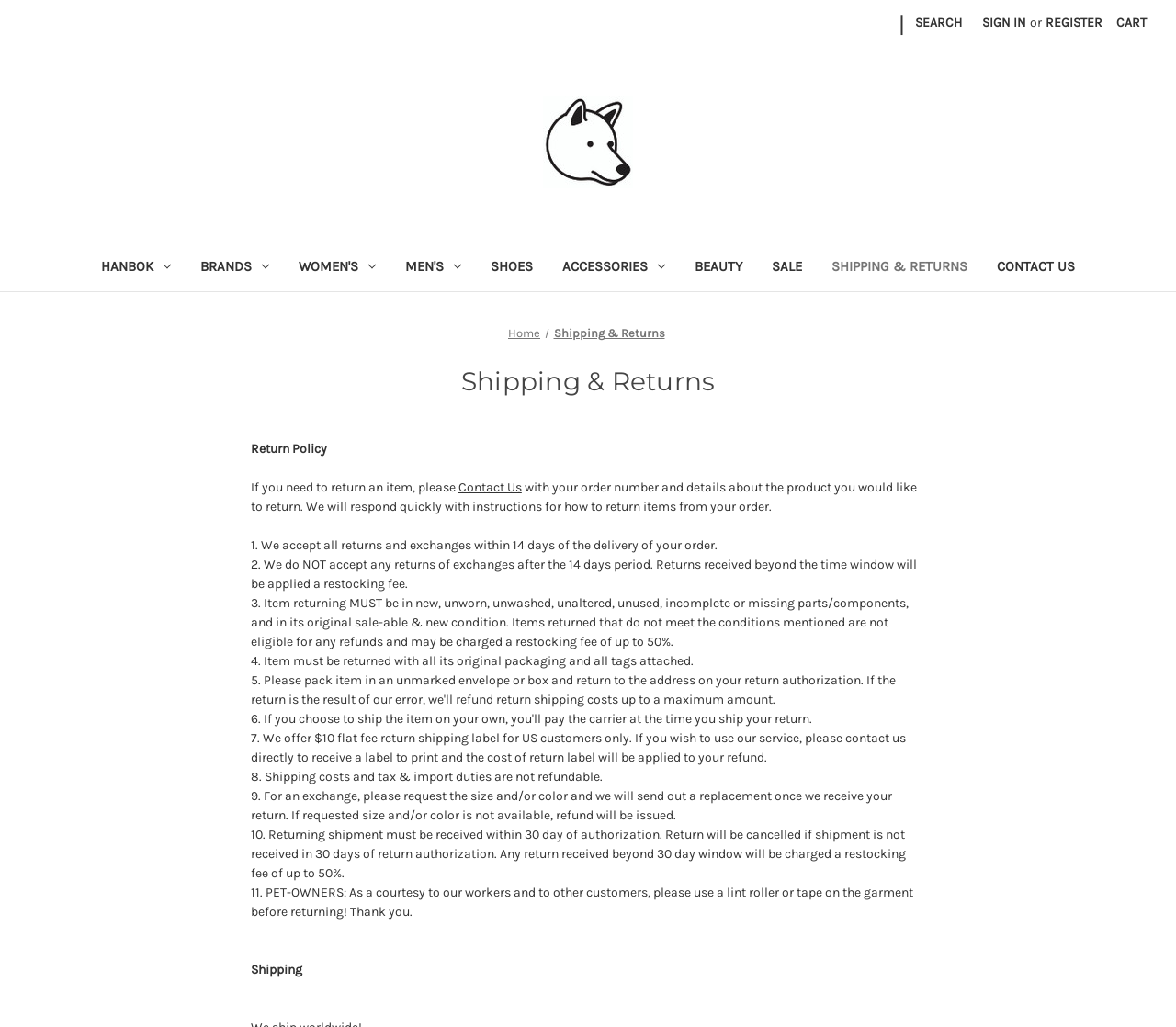Locate the bounding box coordinates of the element that should be clicked to fulfill the instruction: "View your cart".

[0.941, 0.0, 0.984, 0.044]